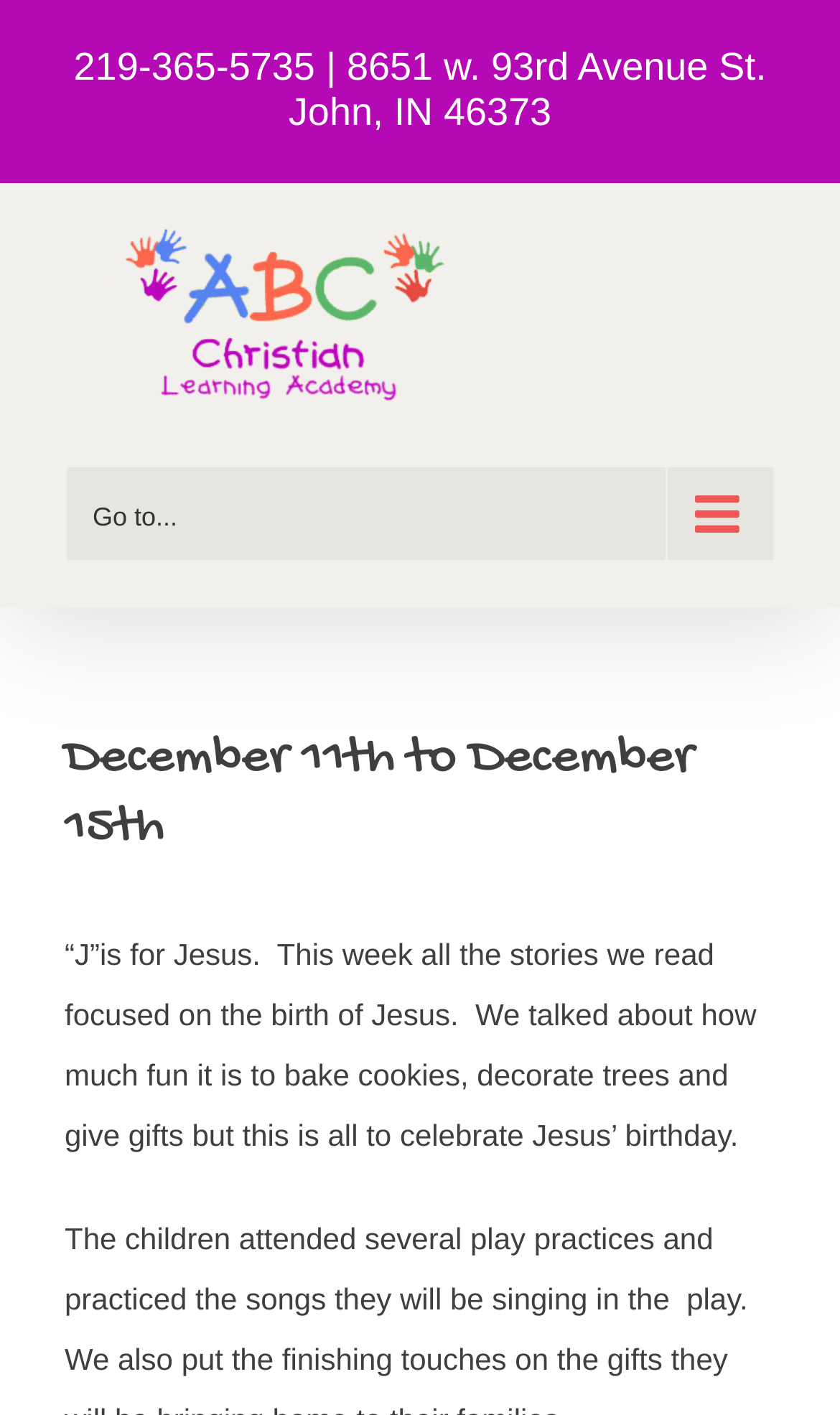What is the address of ABC Christian?
Please respond to the question thoroughly and include all relevant details.

I found the address by looking at the static text element on the webpage, which is located at coordinates [0.343, 0.032, 0.912, 0.094]. The text reads '8651 w. 93rd Avenue St. John, IN 46373'.